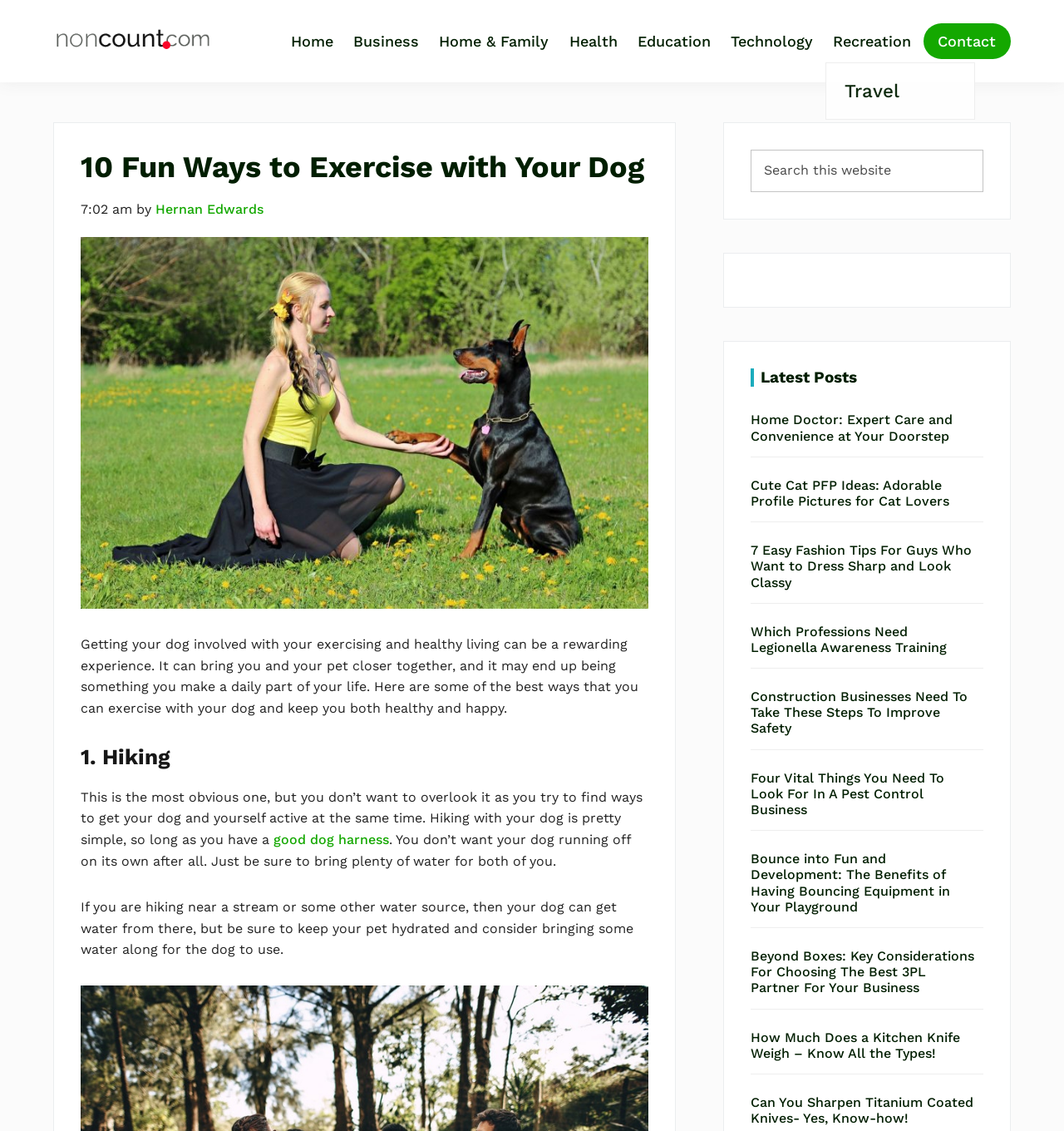Indicate the bounding box coordinates of the element that needs to be clicked to satisfy the following instruction: "contact us". The coordinates should be four float numbers between 0 and 1, i.e., [left, top, right, bottom].

None